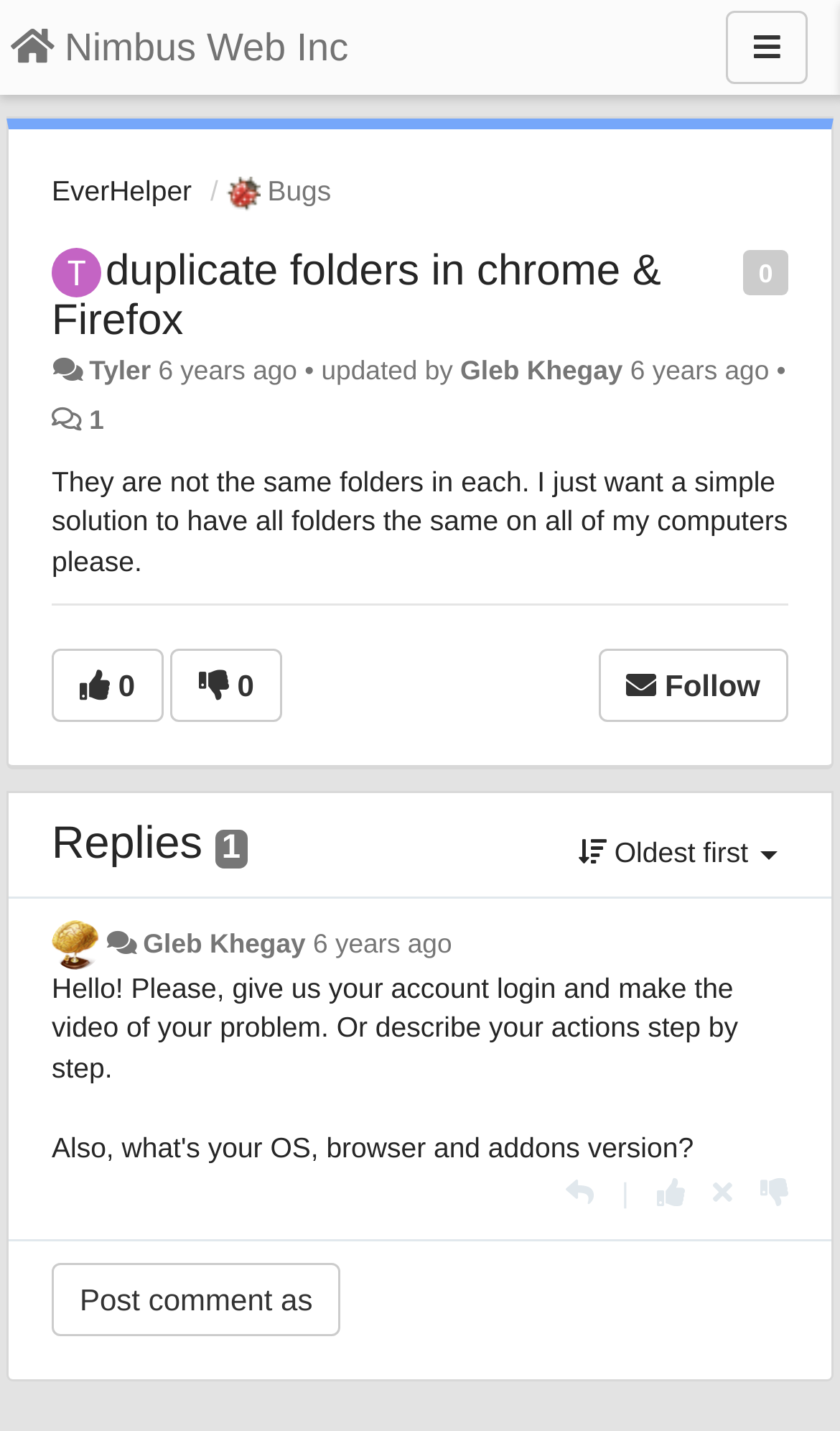Please provide a brief answer to the following inquiry using a single word or phrase:
How many replies are there?

1